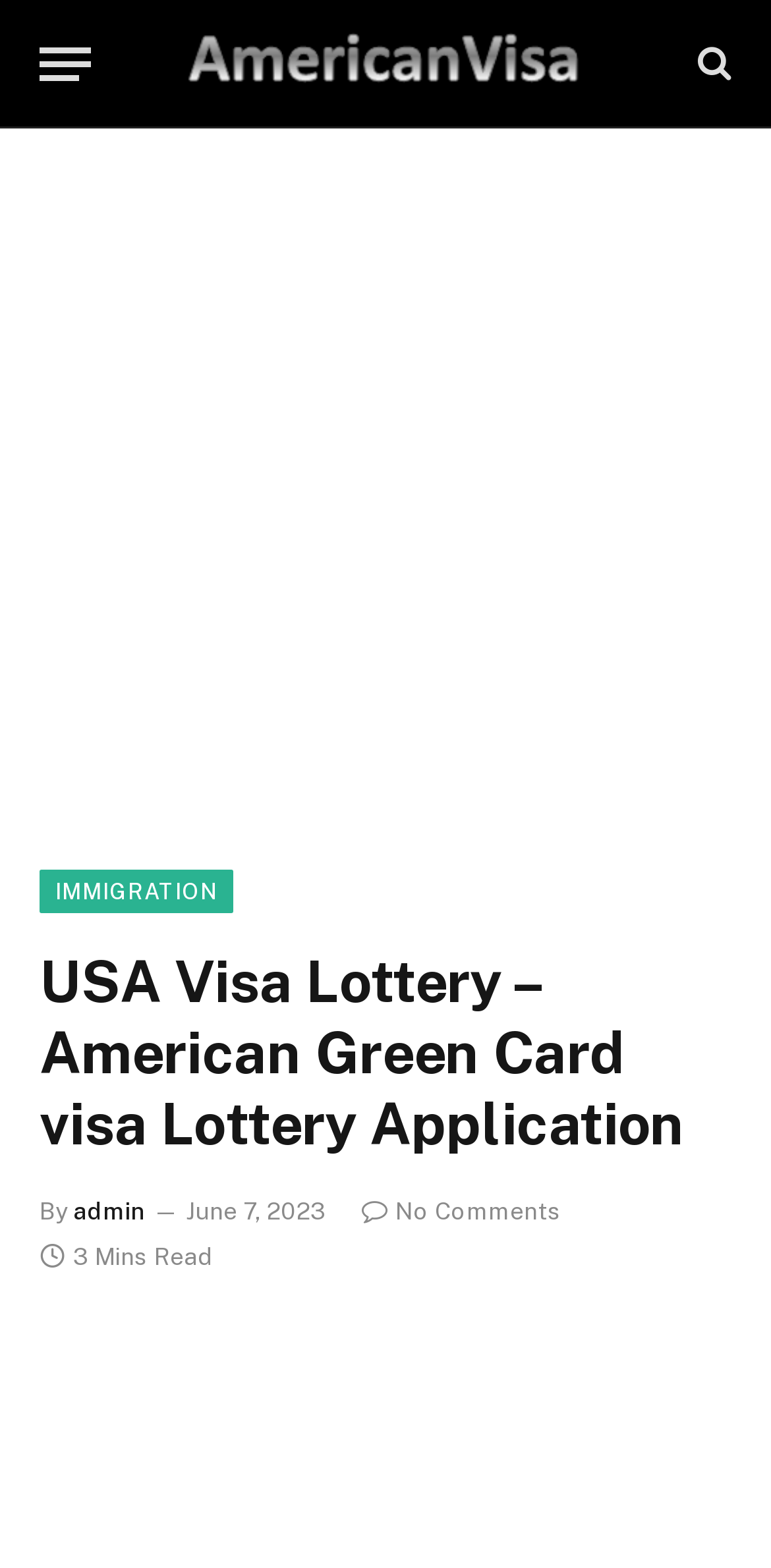Describe all the significant parts and information present on the webpage.

The webpage is about the USA Visa Lottery and American Green Card visa Lottery Application. At the top left corner, there is a "Menu" button. Next to it, on the top center, is a link to "American Visa" accompanied by an image with the same name. On the top right corner, there is a link with an icon represented by "\uf002". 

Below the top section, there is a large advertisement iframe that spans the entire width of the page. 

Under the advertisement, on the left side, there is a link to "IMMIGRATION". Next to it, there is a heading that reads "USA Visa Lottery – American Green Card visa Lottery Application", which takes up most of the width of the page. 

Below the heading, on the left side, there is a "By" label followed by a link to "admin". Next to it, there is a timestamp showing "June 7, 2023". On the right side of the timestamp, there is a link with an icon represented by "\uf0e5" and the text "No Comments". 

Finally, at the bottom left, there is a label indicating that the content takes "3 Mins Read".